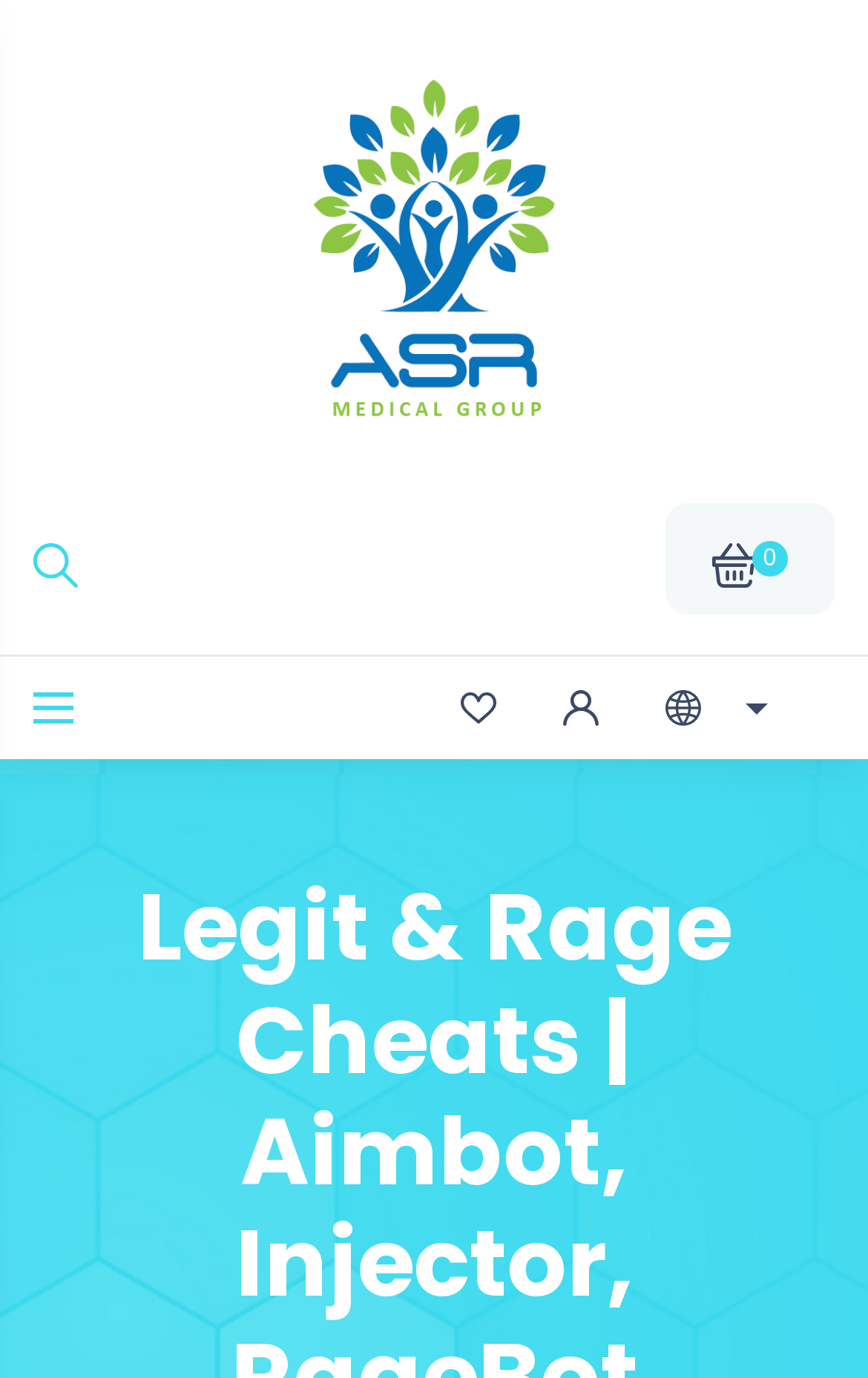Find and provide the bounding box coordinates for the UI element described with: "Register / Login".

[0.649, 0.494, 0.715, 0.531]